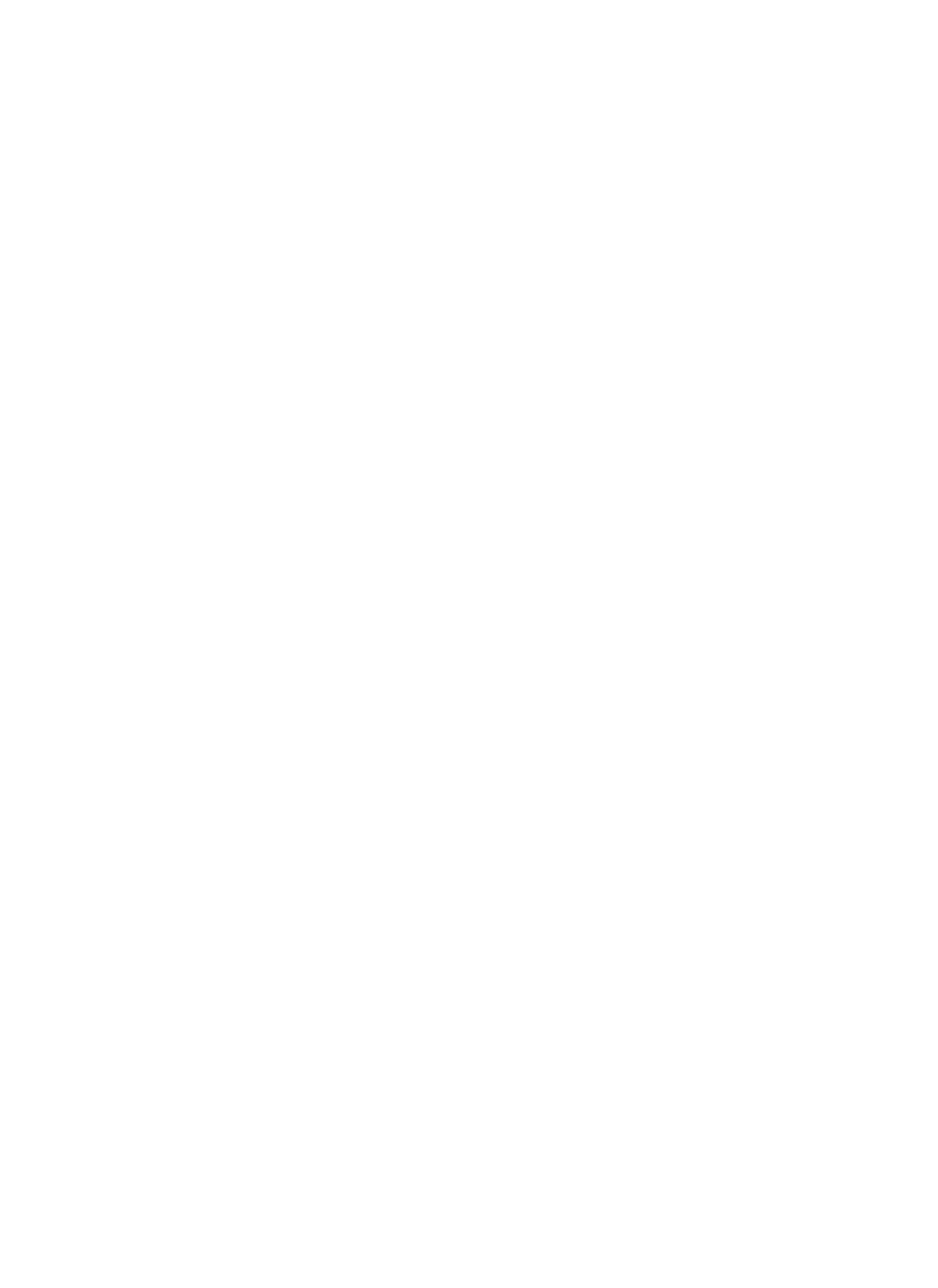Predict the bounding box of the UI element based on the description: "alt="Sumfinity Logo" title="sumfinity-logo-small"". The coordinates should be four float numbers between 0 and 1, formatted as [left, top, right, bottom].

[0.023, 0.592, 0.169, 0.622]